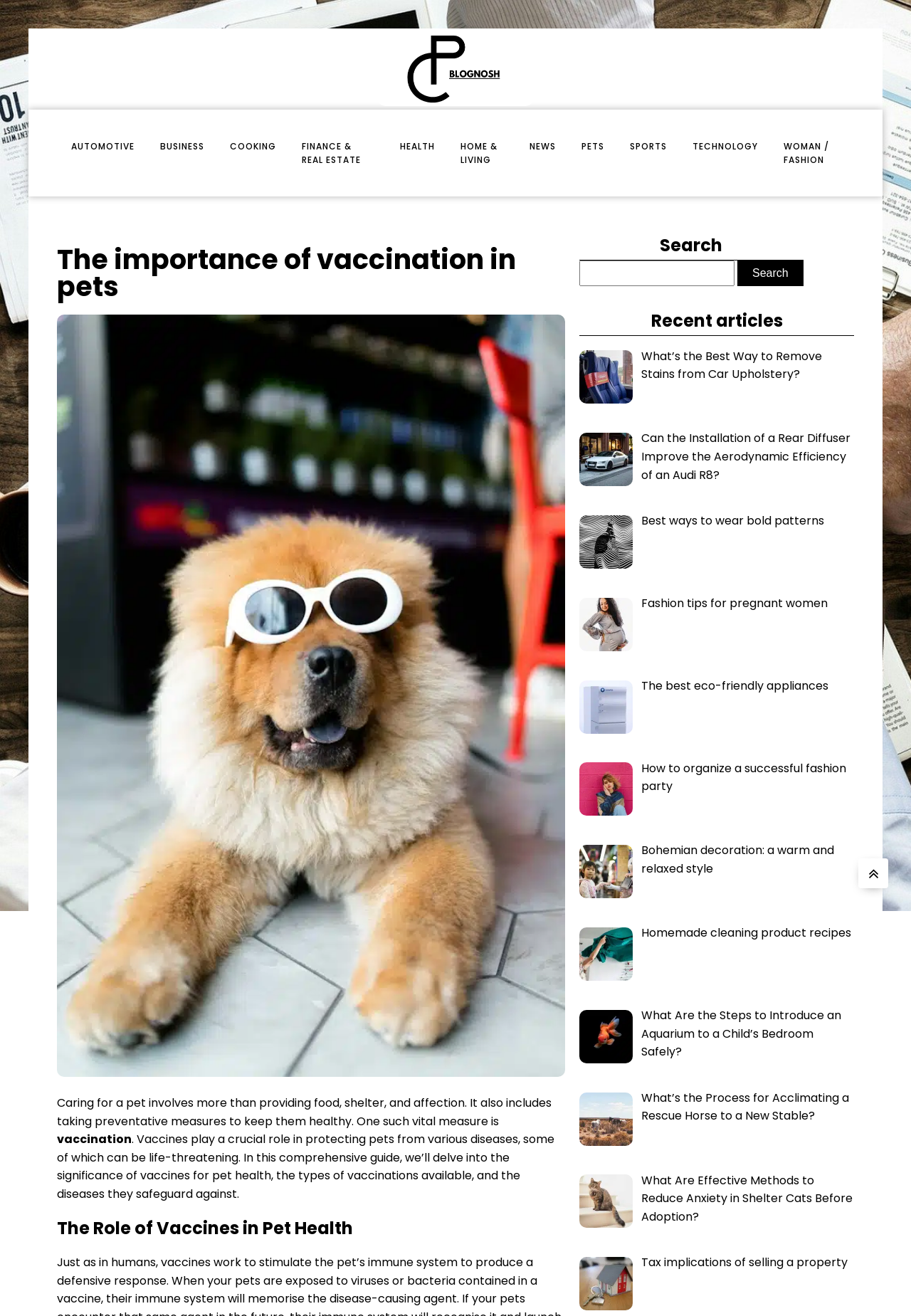Create a detailed summary of all the visual and textual information on the webpage.

The webpage is about the importance of vaccination in pets, with a focus on preventative measures to keep them healthy. At the top, there is a navigation menu with 11 links to different categories, including AUTOMOTIVE, BUSINESS, COOKING, FINANCE & REAL ESTATE, HEALTH, HOME & LIVING, NEWS, PETS, SPORTS, TECHNOLOGY, and WOMAN / FASHION. 

Below the navigation menu, there is a heading that reads "The importance of vaccination in pets". Following this heading, there is a paragraph of text that explains the role of vaccines in protecting pets from various diseases. 

Further down the page, there is a section with the heading "The Role of Vaccines in Pet Health". 

On the right side of the page, there is a search bar with a heading that reads "Search" and a textbox to input search queries. Below the search bar, there is a section with the heading "Recent articles" that lists 12 links to various articles on different topics, including car upholstery, fashion, and home decor. 

At the bottom right corner of the page, there is a small icon with an upward arrow, which appears to be a button to scroll up to the top of the page.